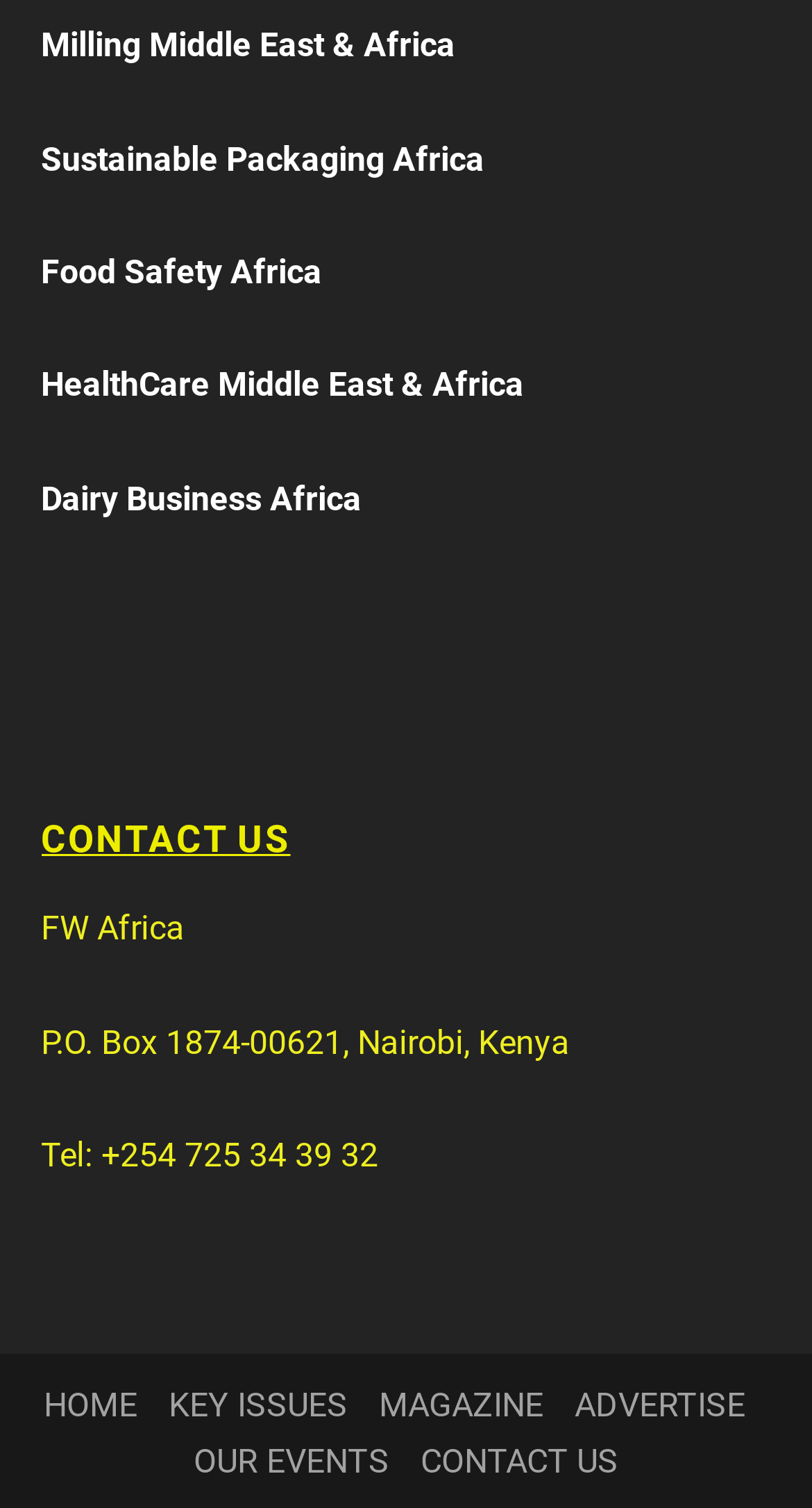Determine the bounding box for the UI element described here: "name="s" placeholder="App search"".

None